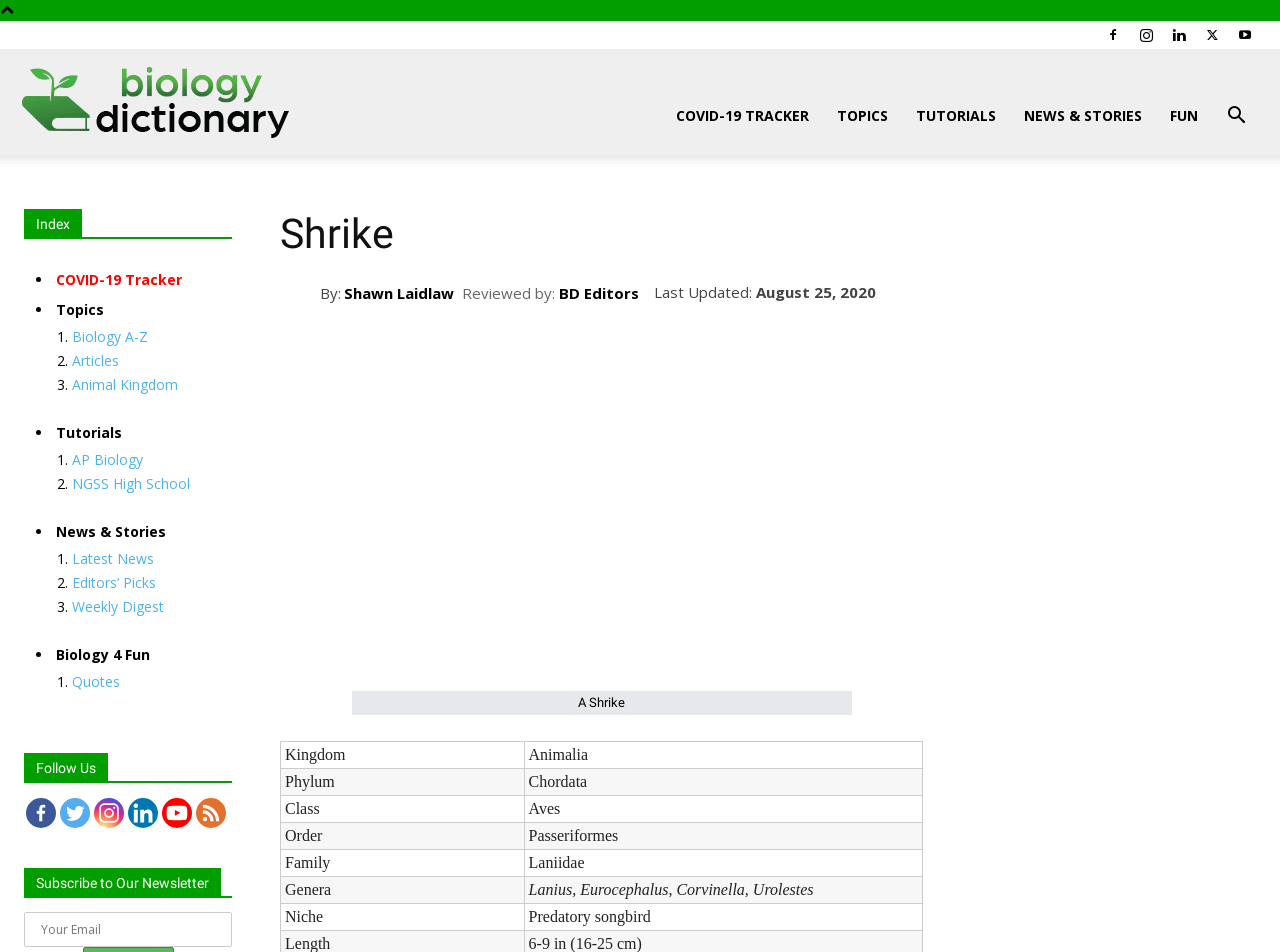Provide an in-depth description of the elements and layout of the webpage.

This webpage is about Shrike, a family of medium-sized birds. At the top, there are several links to social media platforms, including Facebook, Twitter, Instagram, LinkedIn, YouTube, and RSS Feed. Below these links, there is a heading "Follow Us" and a section to subscribe to a newsletter, where users can enter their email address.

On the left side, there is a navigation menu with links to various topics, including COVID-19 Tracker, Topics, Tutorials, News & Stories, and Fun. Each of these links has a sublist of related links.

The main content of the webpage is about Shrike, with a heading "Shrike" and a figure of a Shrike bird sitting on a thorny branch with a blue backdrop. Below the figure, there is a table with information about the bird's classification, including Kingdom, Phylum, Class, and Order.

The webpage also has a section with information about the author, Shawn Laidlaw, and the editors who reviewed the content. The webpage was last updated on August 25, 2020.